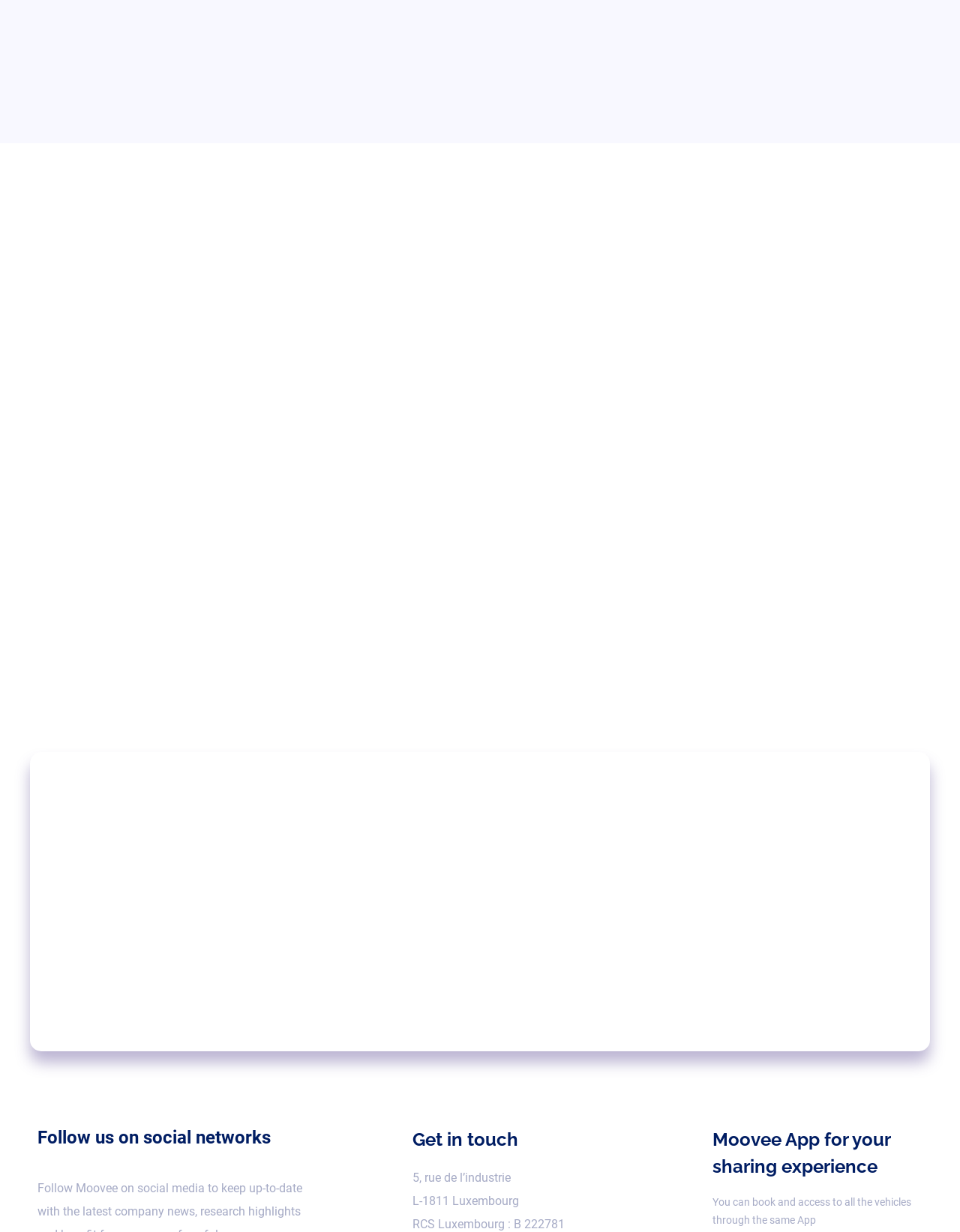What is the company name? Using the information from the screenshot, answer with a single word or phrase.

ALD Automotive Luxembourg